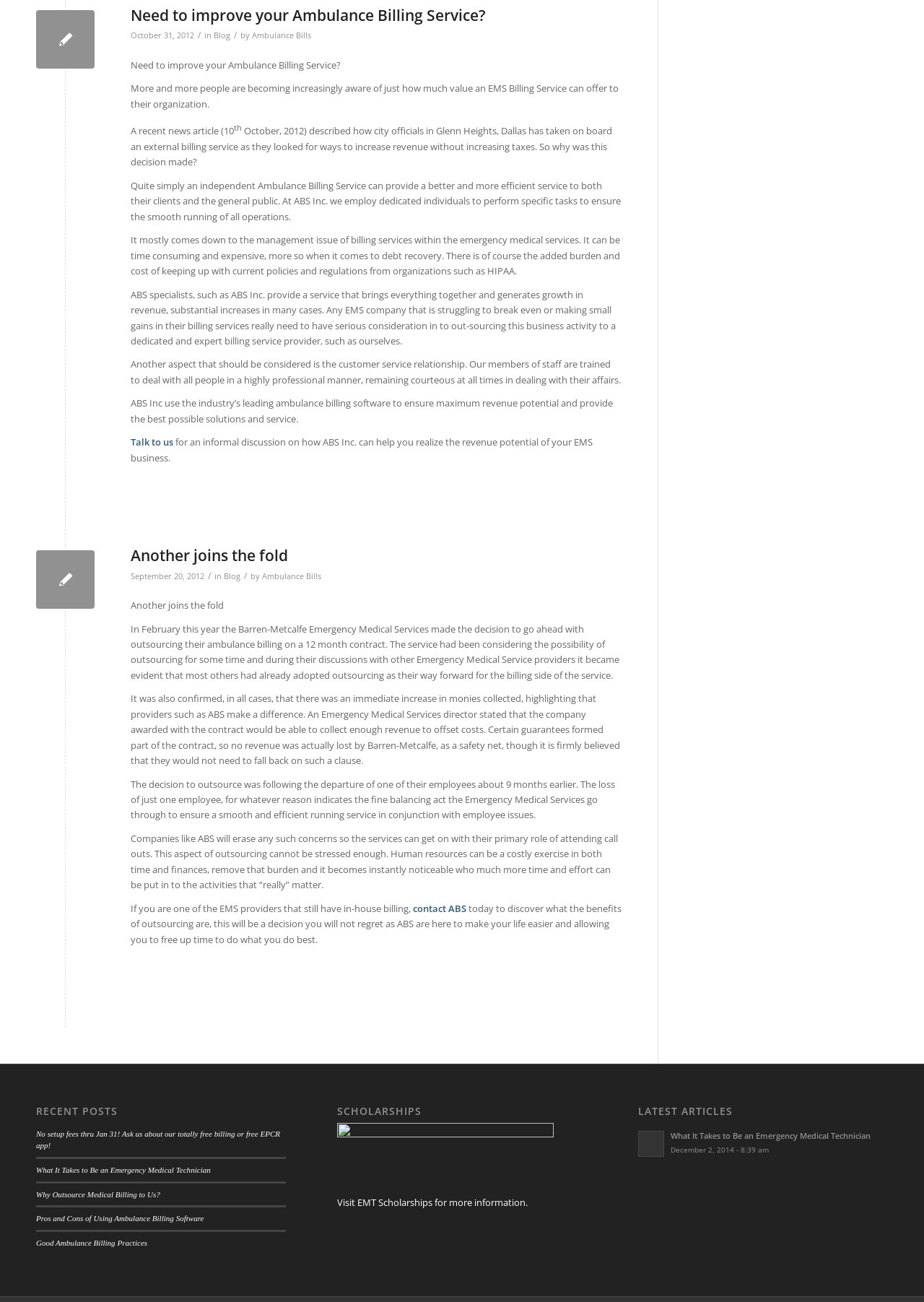How many recent posts are listed?
Using the image, respond with a single word or phrase.

5